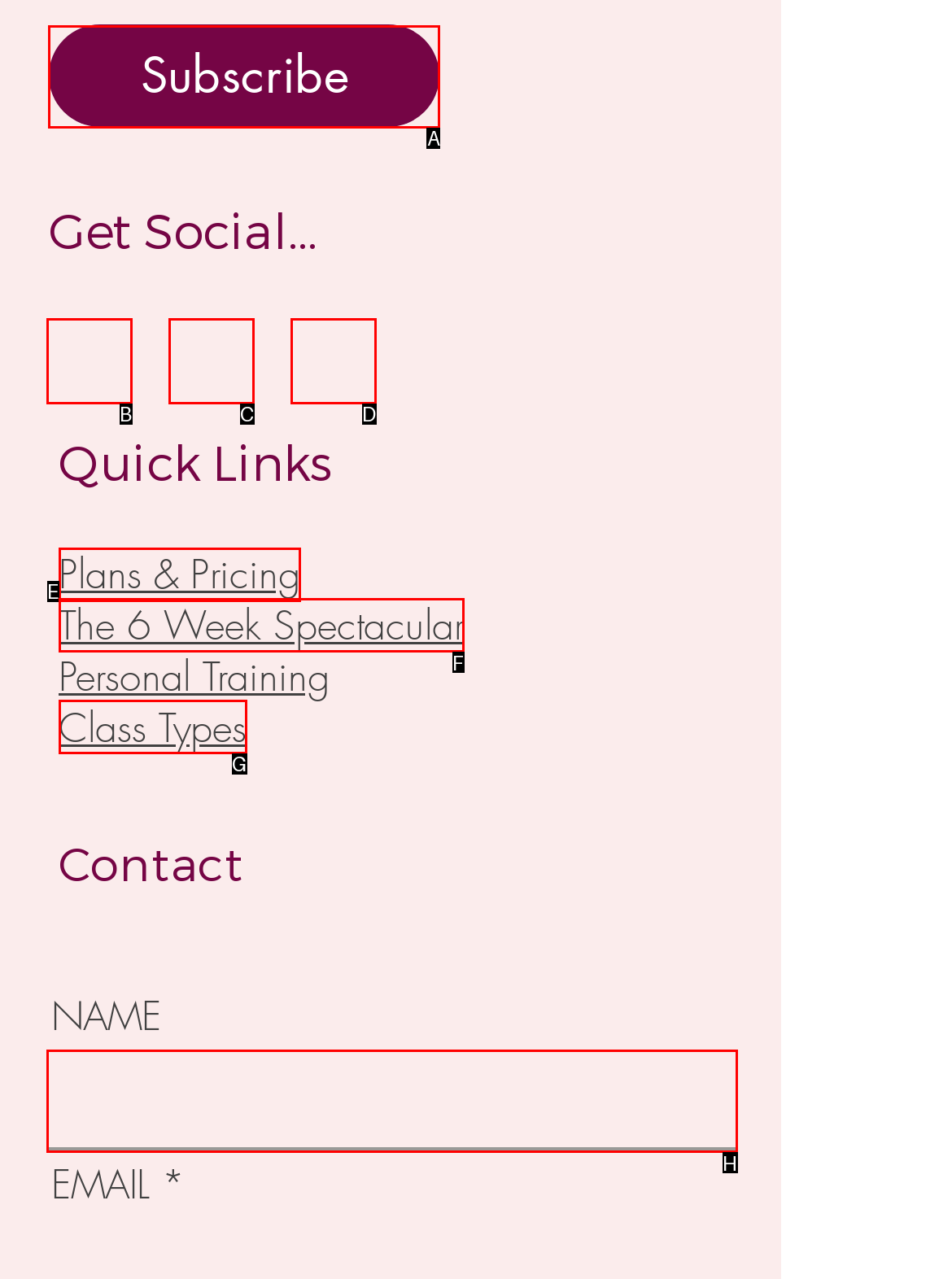Indicate which lettered UI element to click to fulfill the following task: Subscribe to the newsletter
Provide the letter of the correct option.

A